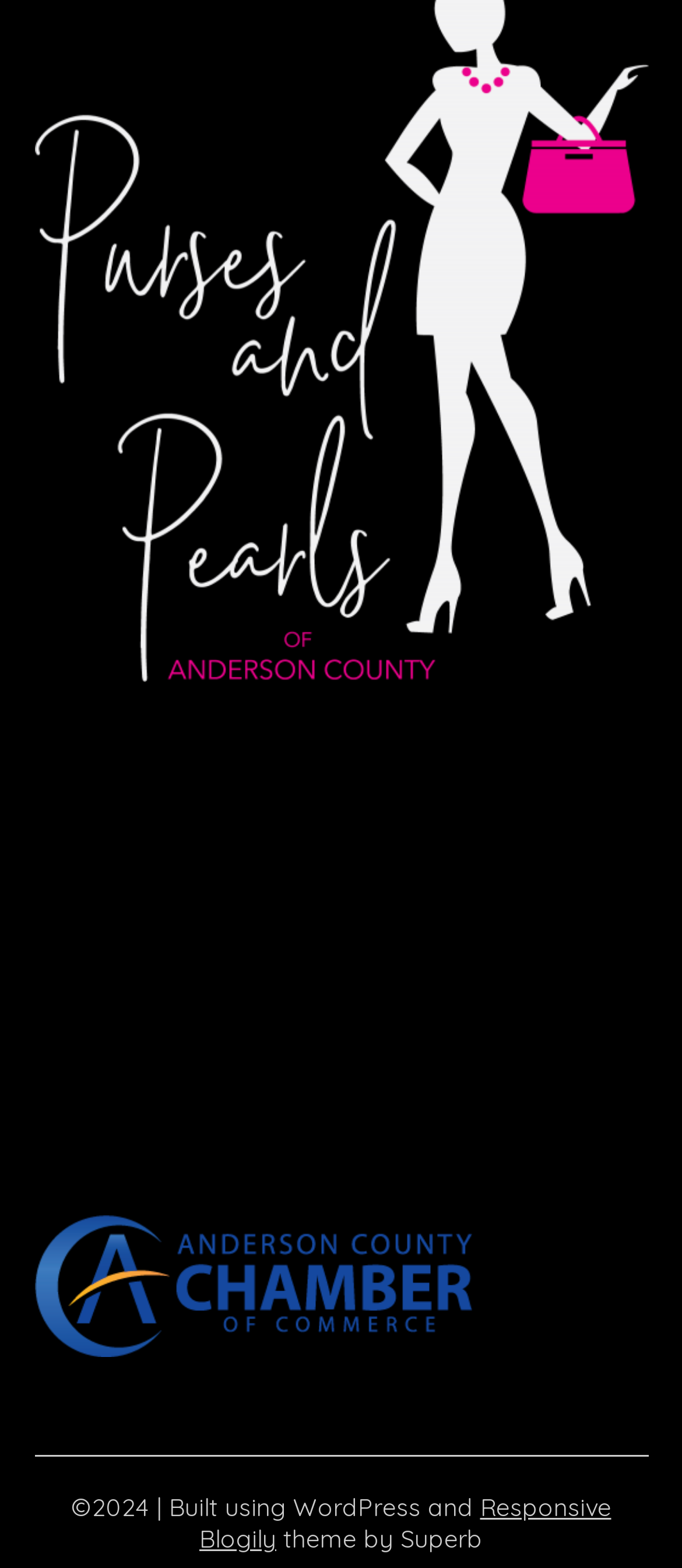Give a concise answer using one word or a phrase to the following question:
How many links are present in the footer section?

2